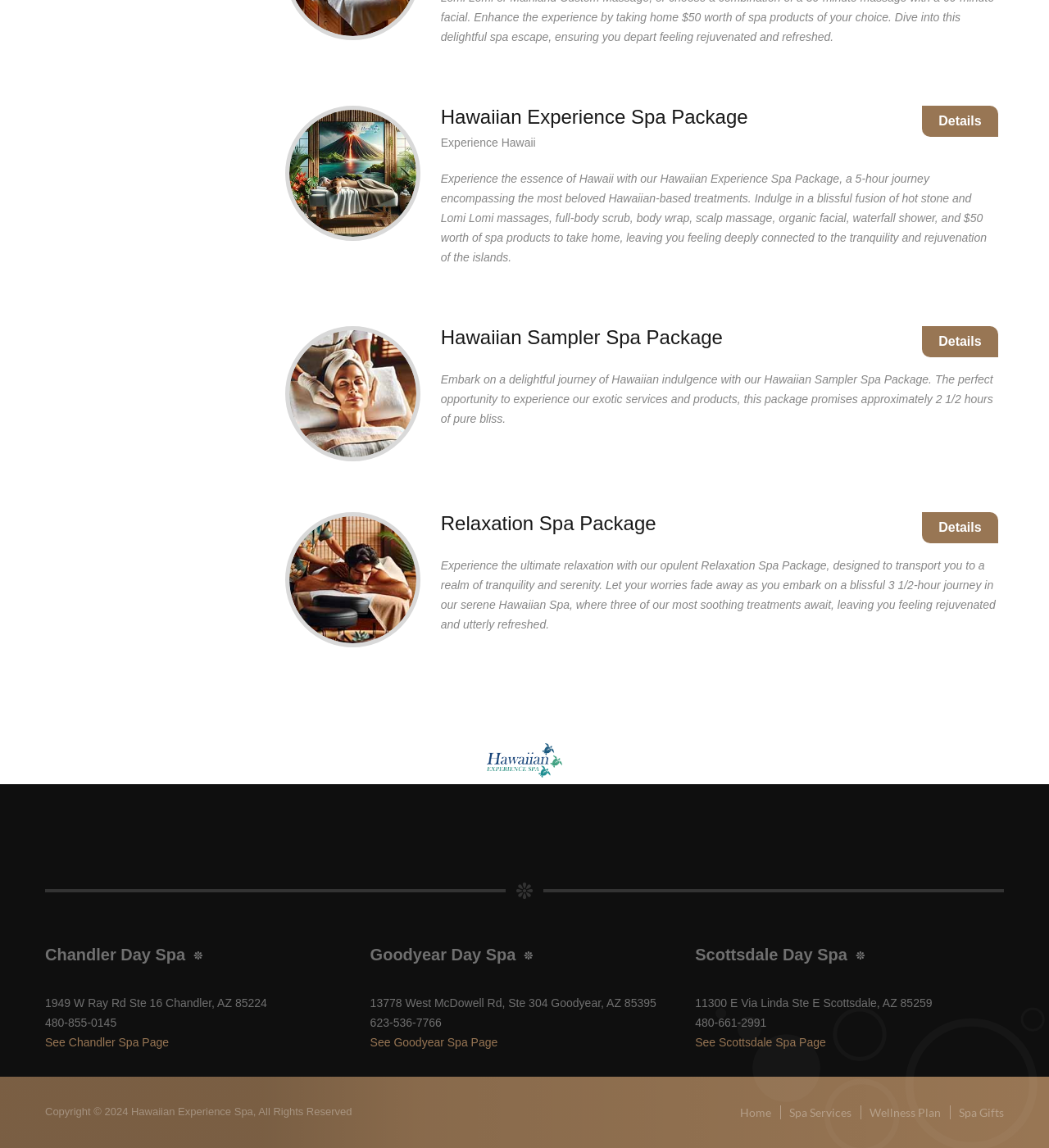Provide the bounding box coordinates for the UI element that is described as: "Food".

None